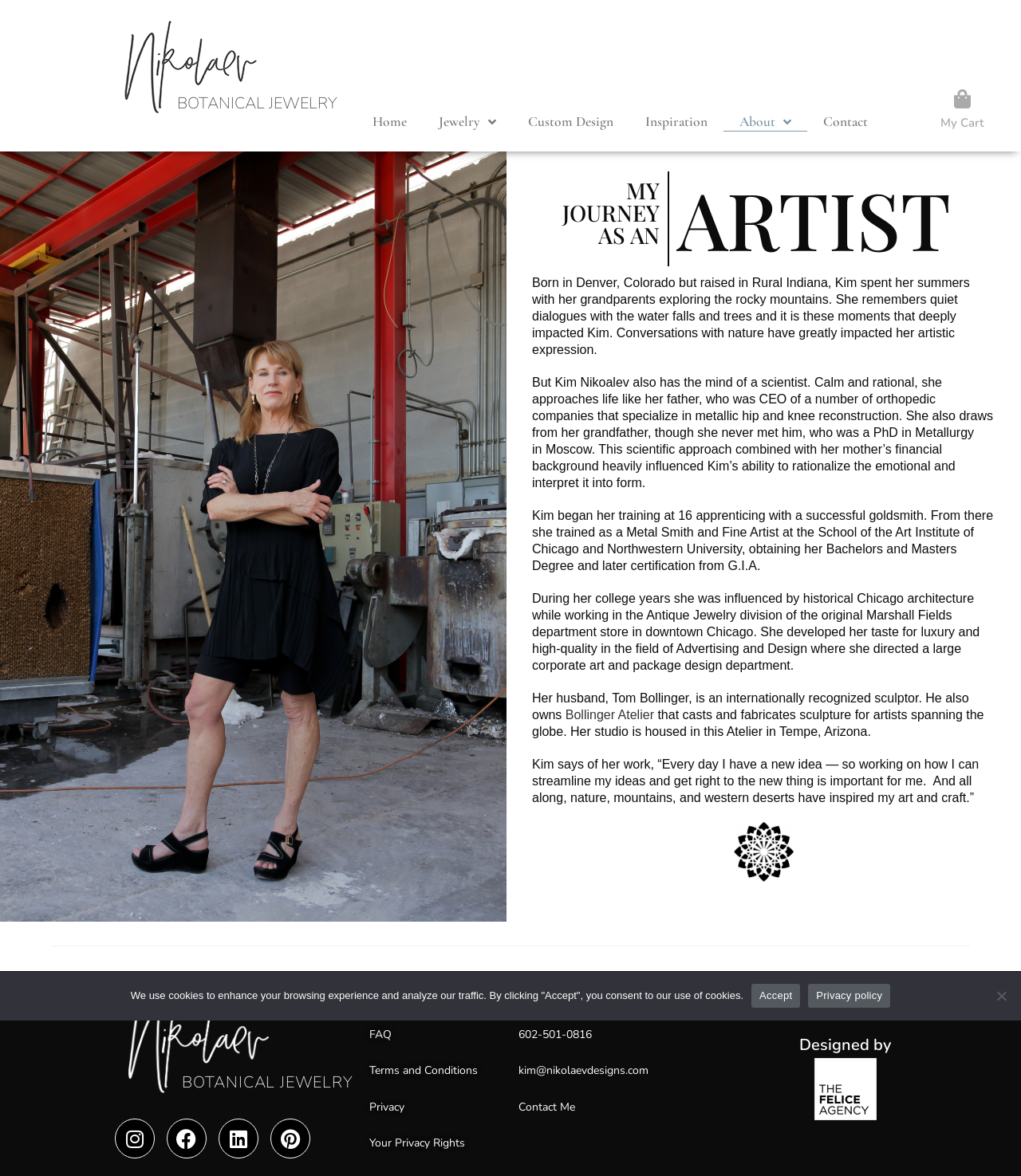What is the name of the artist?
Answer with a single word or phrase by referring to the visual content.

Kim